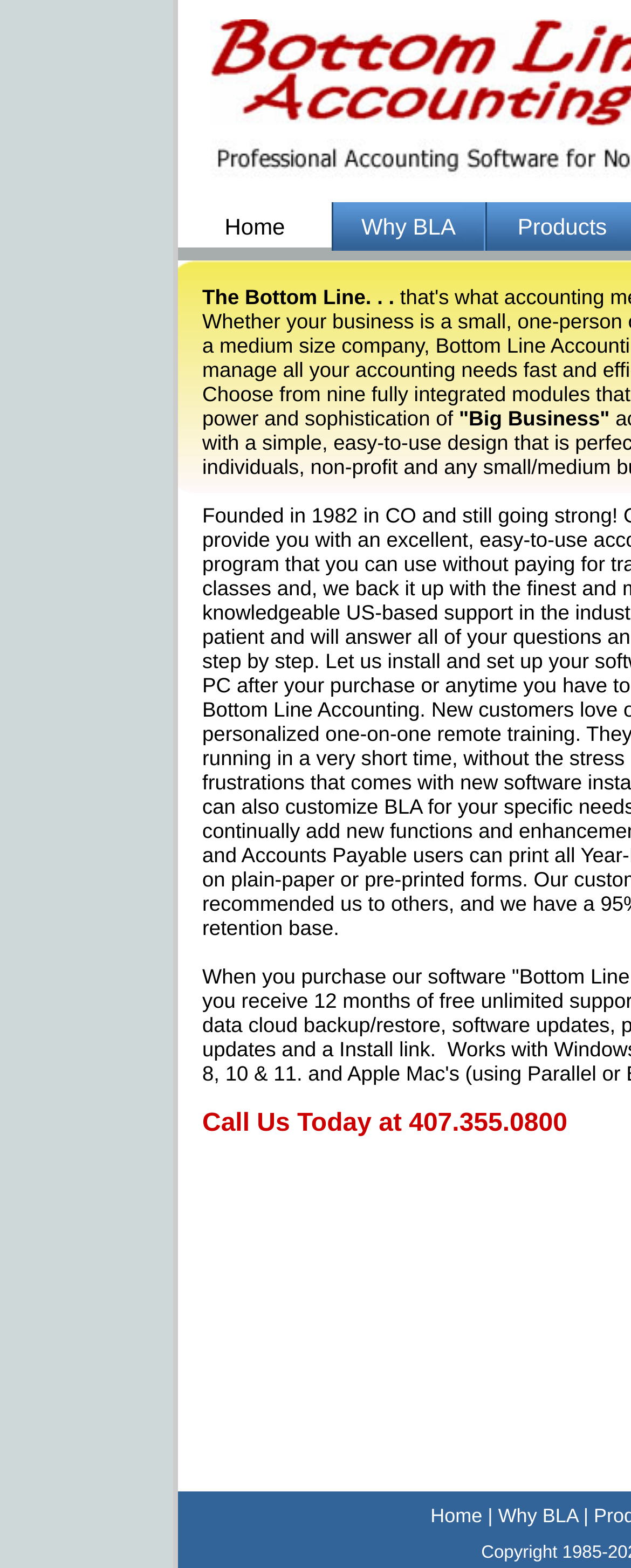Determine the bounding box coordinates for the UI element matching this description: "Home".

[0.682, 0.951, 0.773, 0.982]